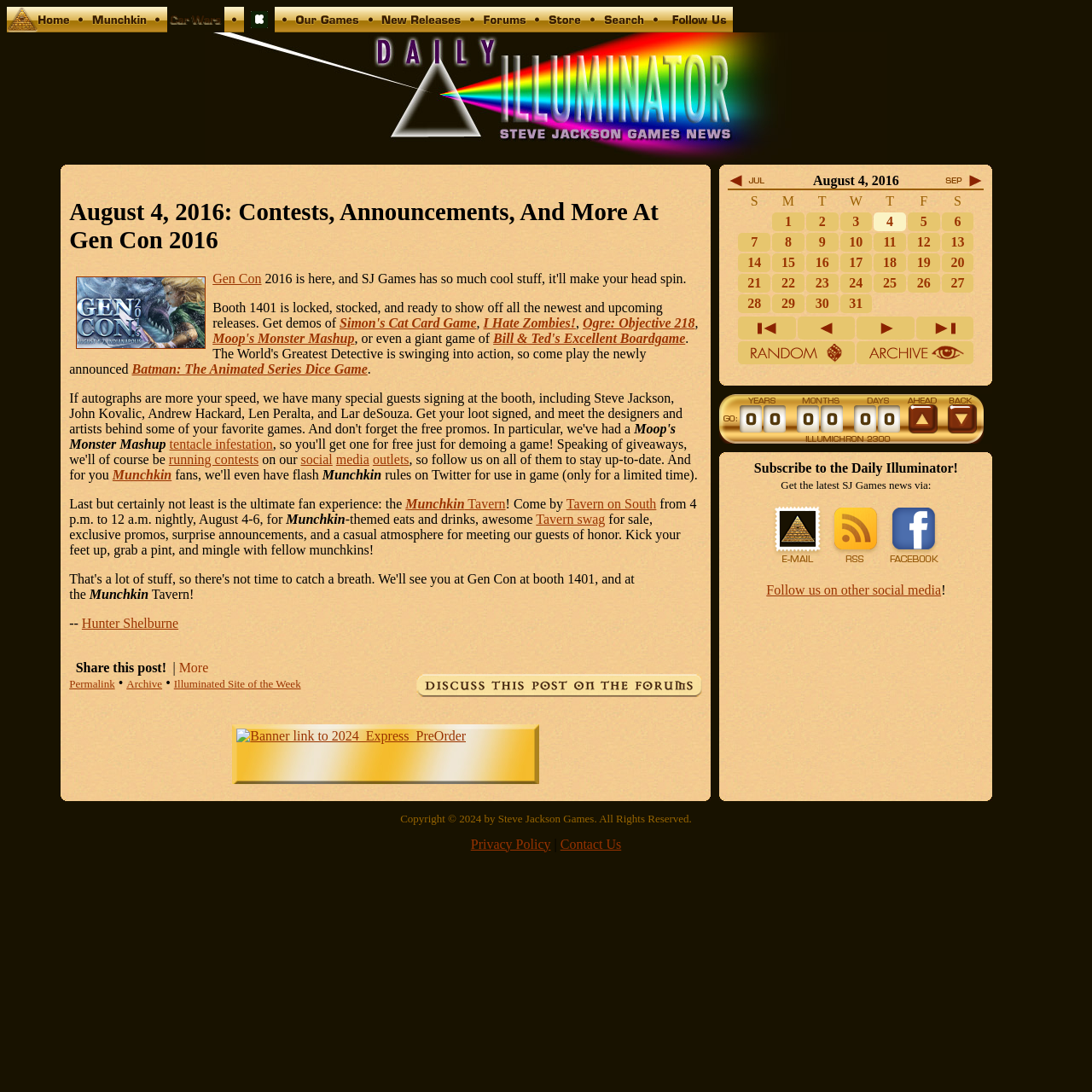Give a one-word or short phrase answer to this question: 
What is the name of the event being discussed?

Gen Con 2016